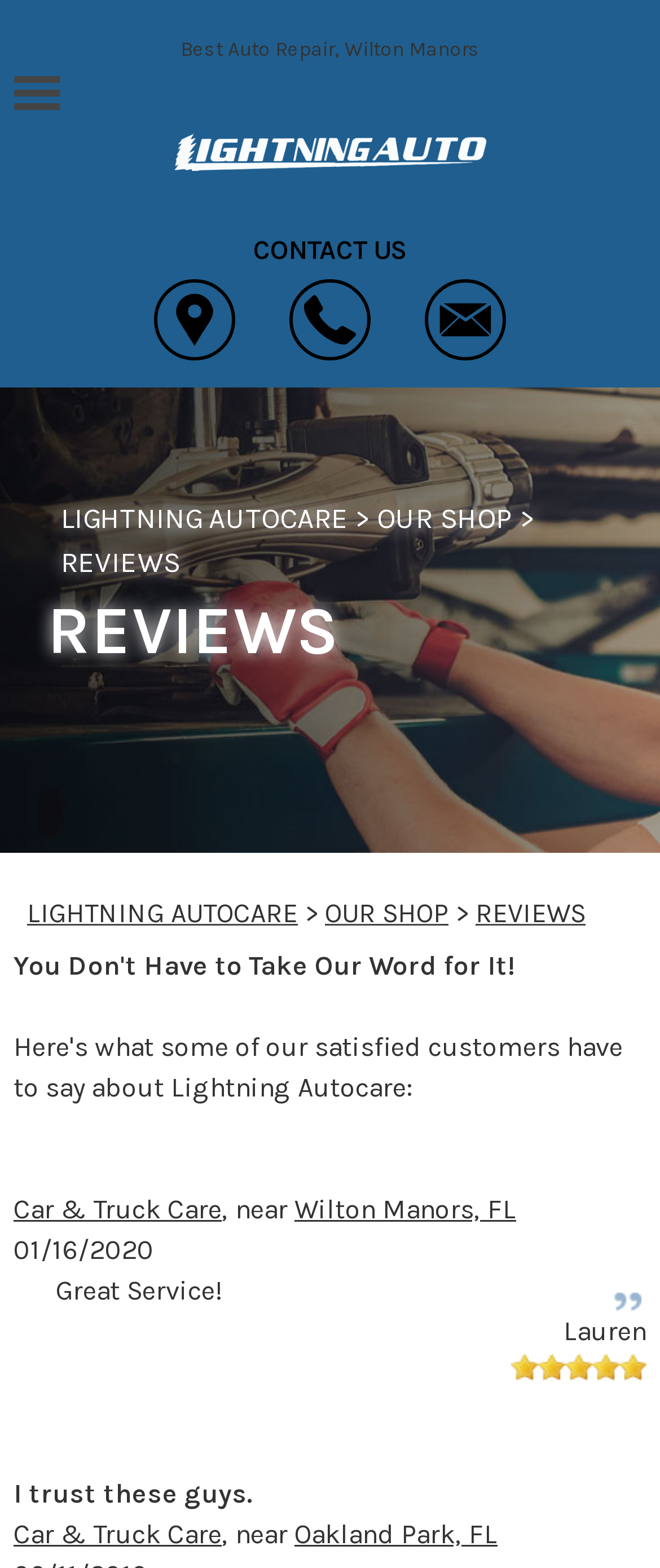Provide the bounding box coordinates of the HTML element described by the text: "Wilton Manors, FL".

[0.446, 0.76, 0.782, 0.781]